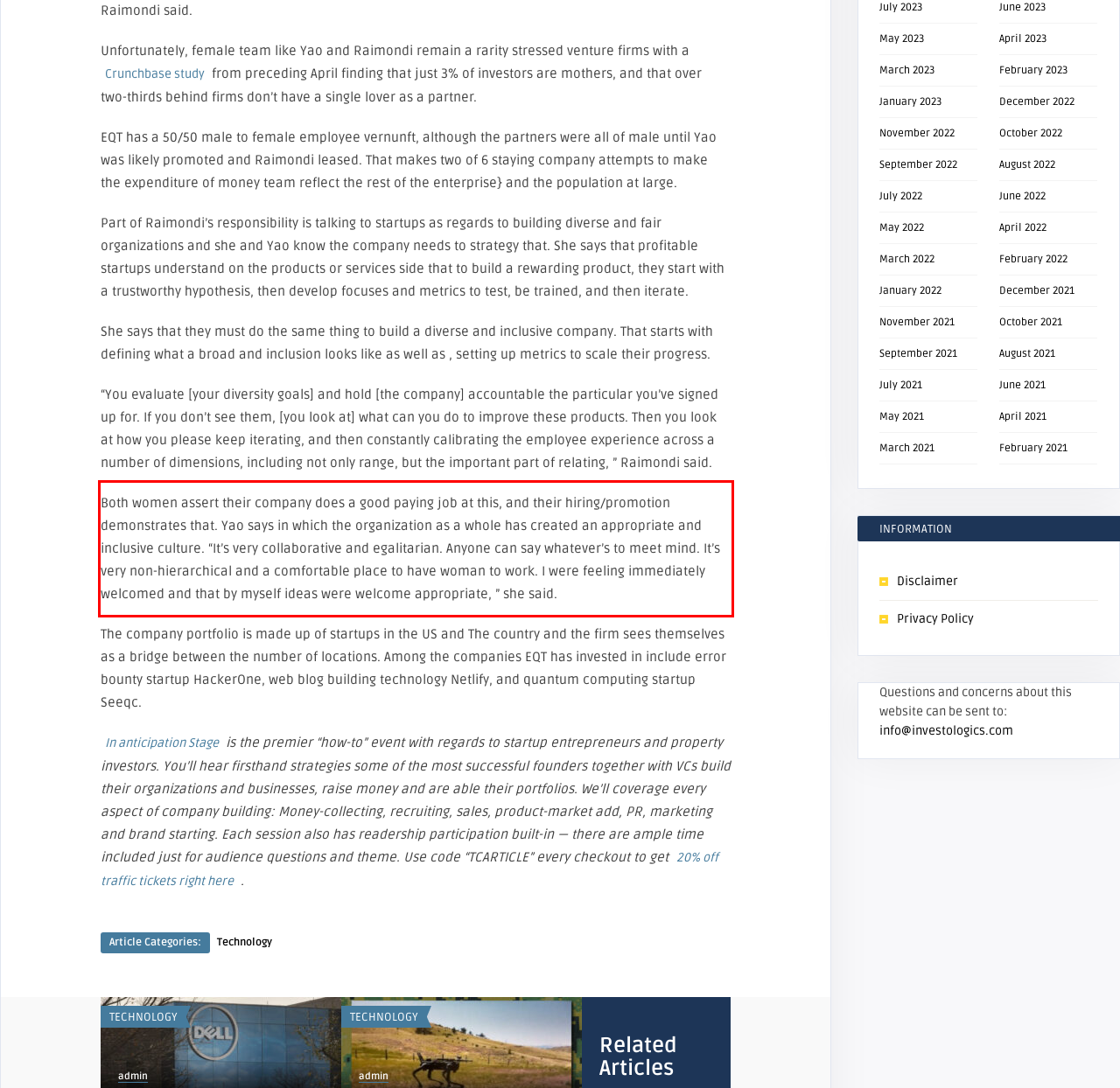You are given a webpage screenshot with a red bounding box around a UI element. Extract and generate the text inside this red bounding box.

Both women assert their company does a good paying job at this, and their hiring/promotion demonstrates that. Yao says in which the organization as a whole has created an appropriate and inclusive culture. “It’s very collaborative and egalitarian. Anyone can say whatever’s to meet mind. It’s very non-hierarchical and a comfortable place to have woman to work. I were feeling immediately welcomed and that by myself ideas were welcome appropriate, ” she said.